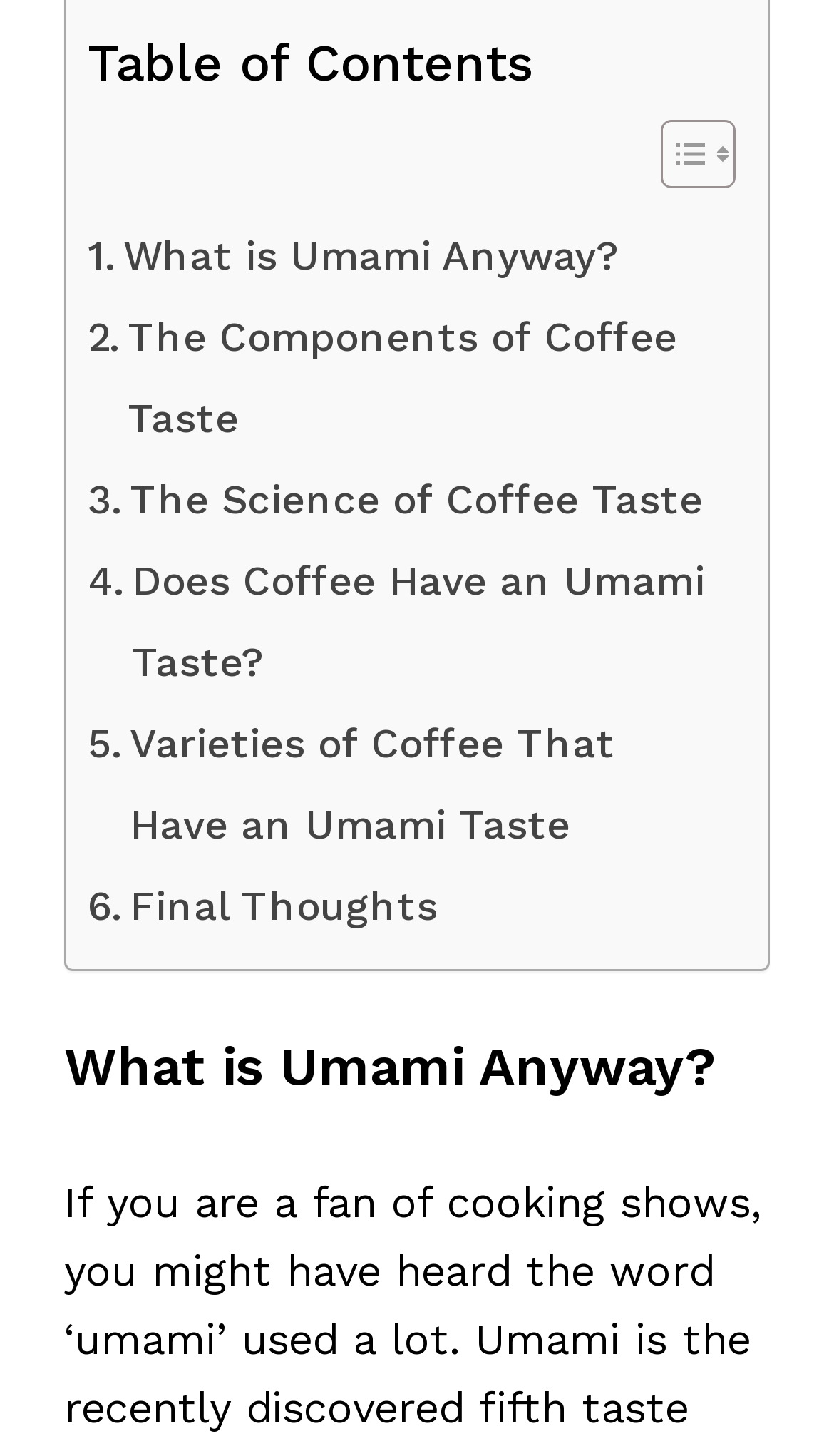How many headings are on the webpage?
Please provide a single word or phrase in response based on the screenshot.

1